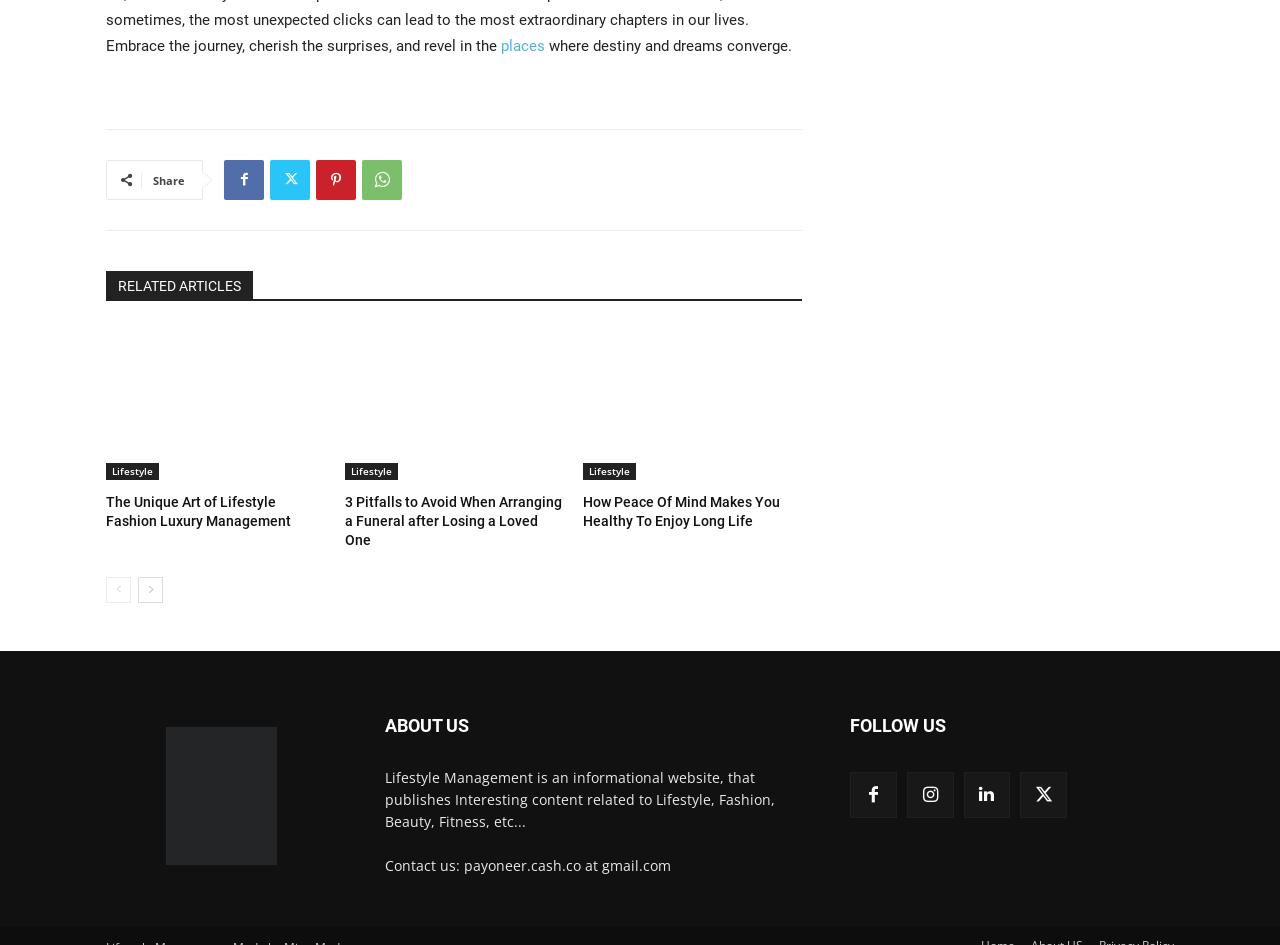Please identify the bounding box coordinates of the element I should click to complete this instruction: 'Share content'. The coordinates should be given as four float numbers between 0 and 1, like this: [left, top, right, bottom].

[0.12, 0.183, 0.145, 0.199]